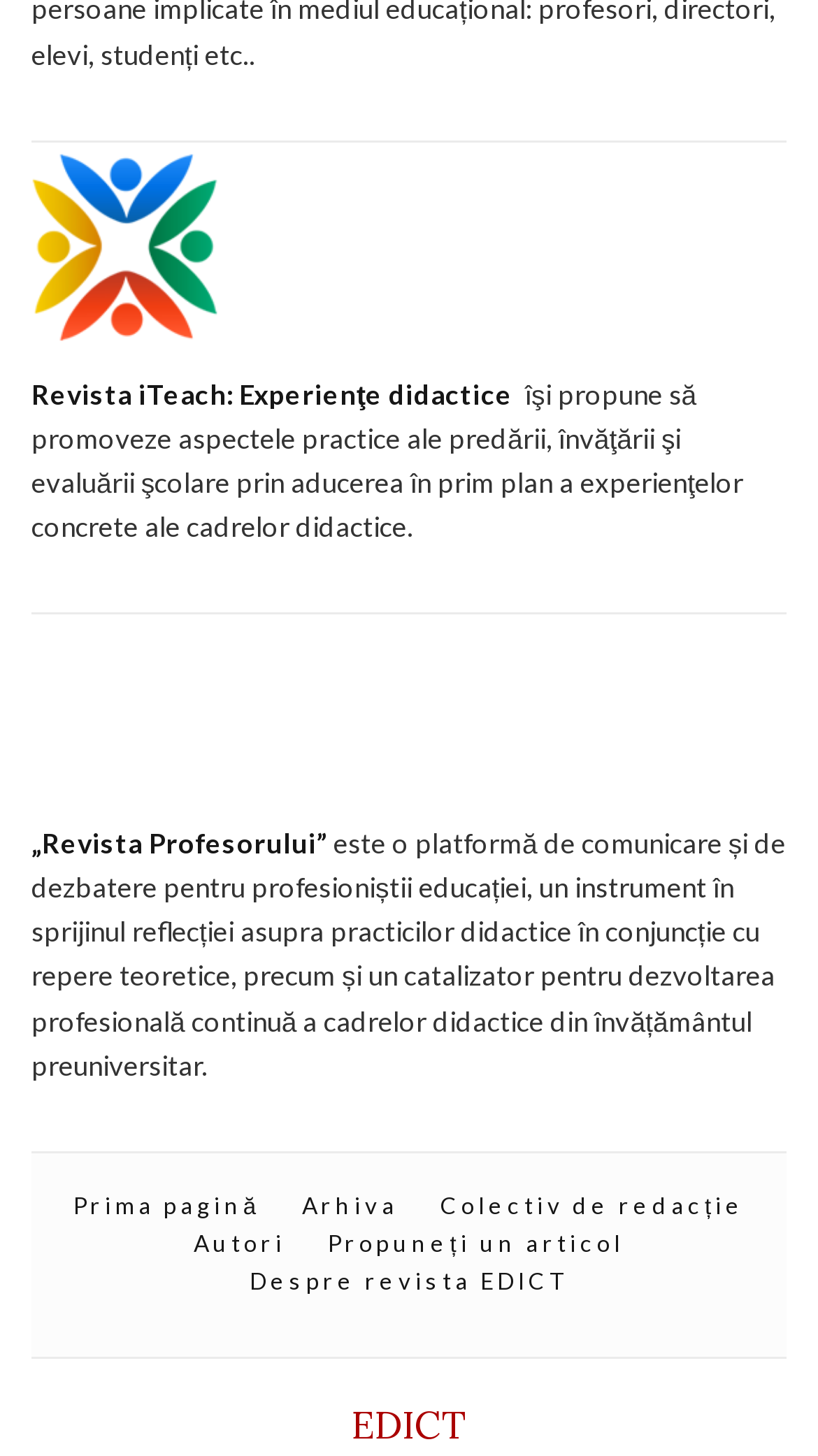Please locate the bounding box coordinates for the element that should be clicked to achieve the following instruction: "read Revista iTeach: Experienţe didactice". Ensure the coordinates are given as four float numbers between 0 and 1, i.e., [left, top, right, bottom].

[0.038, 0.259, 0.627, 0.282]